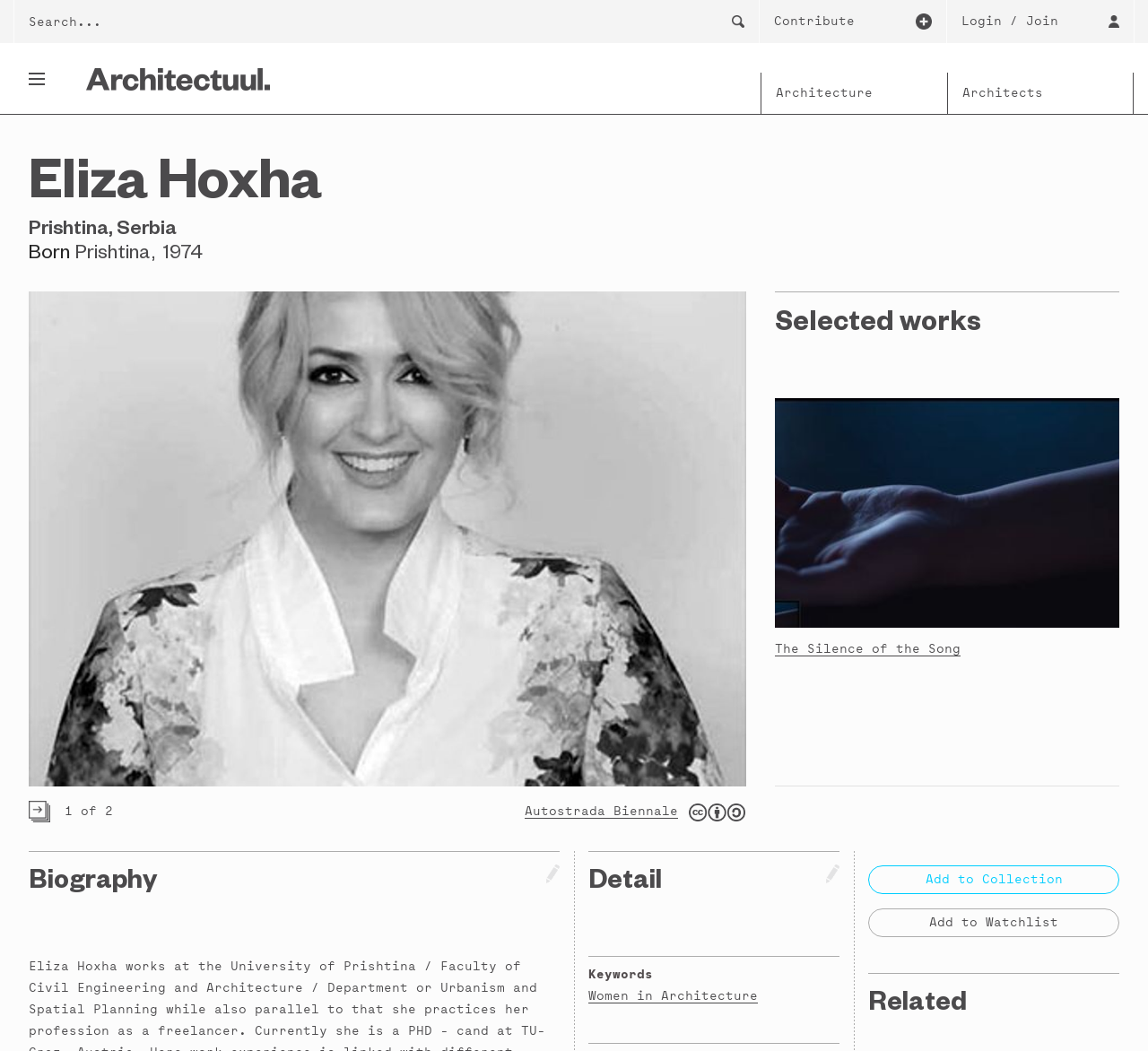Generate a comprehensive caption for the webpage you are viewing.

This webpage is about Eliza Hoxha, an architect. At the top, there is a search bar with a textbox and a button, allowing users to search for specific content. Next to the search bar, there are two disclosure triangles, one for contributing and the other for logging in or joining.

Below the search bar, there is a heading that reads "Architectuul" with a link to the same name. On the right side of the heading, there are two links, "Architecture" and "Architects".

The main content of the page is about Eliza Hoxha, with a heading that displays her name. Below the heading, there is a static text that reads "Prishtina, Serbia", indicating her location. There are also two links, one for "Prishtina" and another for "1974", which is likely her birth year.

There are two identical images of Eliza Hoxha, taking up a significant portion of the page. Below the images, there are links to her projects, including "Autostrada Biennale" and a license notice that explains the terms of use for her work.

On the right side of the page, there is an article section that contains a link to an image and a project titled "The Silence of the Song". There are also several links to other pages, including "Women in Architecture", "Add to Collection", and "Add to Watchlist".